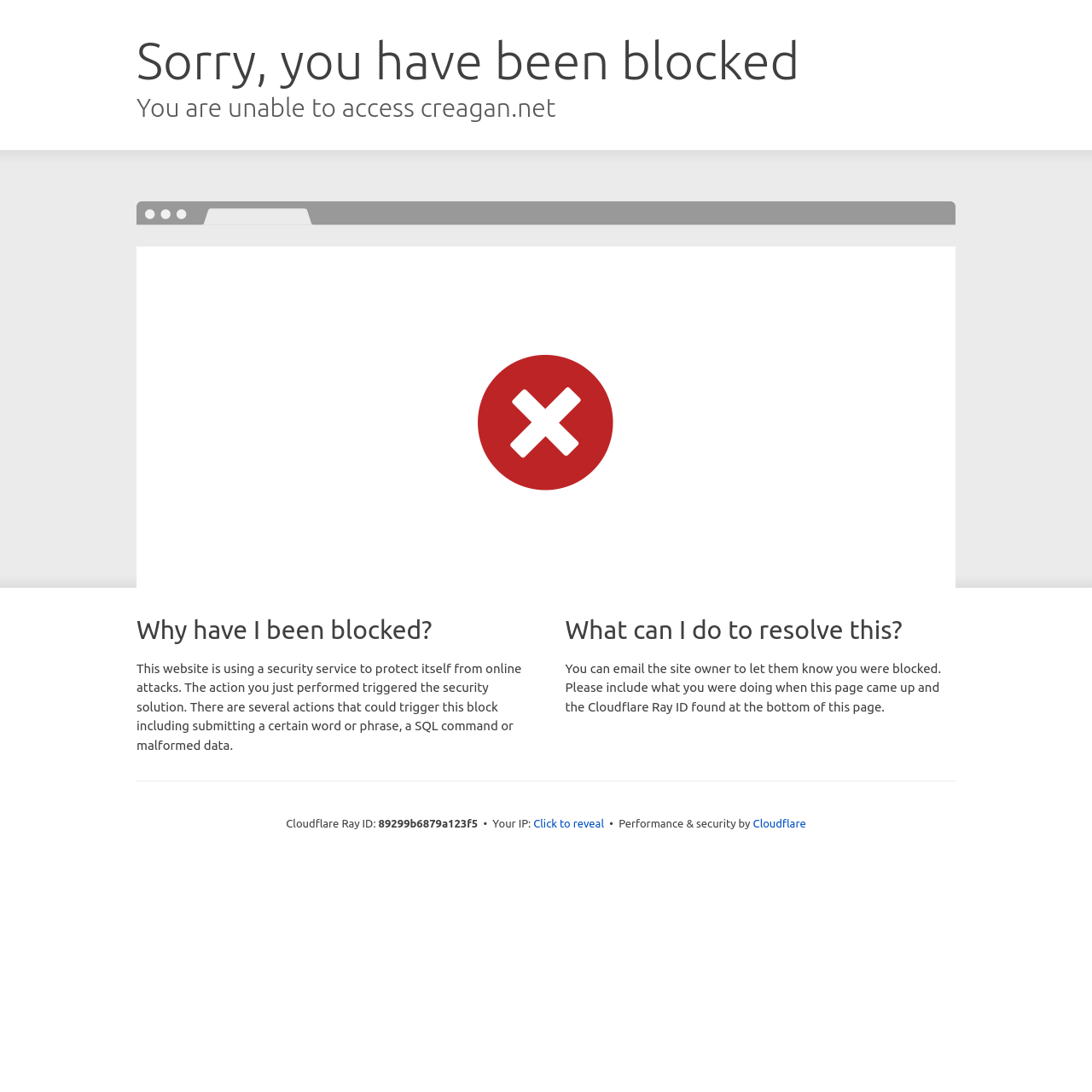Consider the image and give a detailed and elaborate answer to the question: 
What is the purpose of the security service?

The security service is used to protect the website from online attacks, as mentioned in the text. This implies that the service is designed to prevent malicious activities on the website.